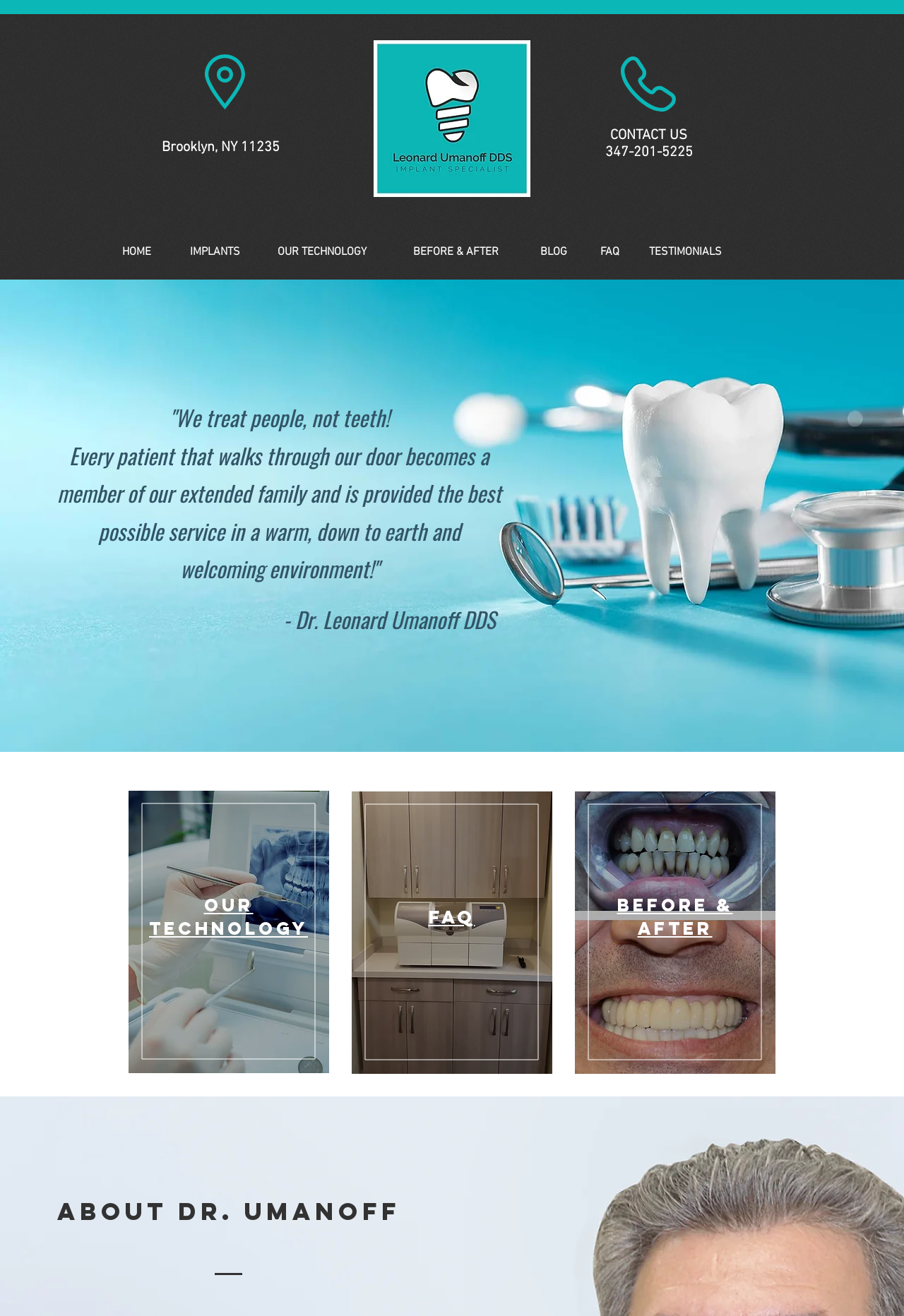Produce an extensive caption that describes everything on the webpage.

The webpage is about Dr. Umanoff DDS, a dental implant specialist in Brooklyn, NY. At the top left, there is a link to the homepage, followed by links to "IMPLANTS", "OUR TECHNOLOGY", "BEFORE & AFTER", "BLOG", "FAQ", and "TESTIMONIALS". Below these links, there is a logo image of Dr. Umanoff's dental practice.

On the top right, there are contact details, including a link to "CONTACT US", a phone number "347-201-5225", and an address "Brooklyn, NY 11235". 

The main content of the webpage is a slideshow region that takes up most of the page. Within the slideshow, there are quotes and testimonials from Dr. Umanoff, including "We treat people, not teeth!" and "Every patient that walks through our door becomes a member of our extended family and is provided the best possible service in a warm, down to earth and welcoming environment!". There is also a heading that reads "- Dr. Leonard Umanoff DDS".

Below the slideshow, there are three columns of headings, including "our technology", "FAQ", and "before & after". Each heading has a corresponding link below it.

At the very bottom of the page, there is a section about Dr. Umanoff, with a heading "About Dr. Umanoff" and a link to learn more.